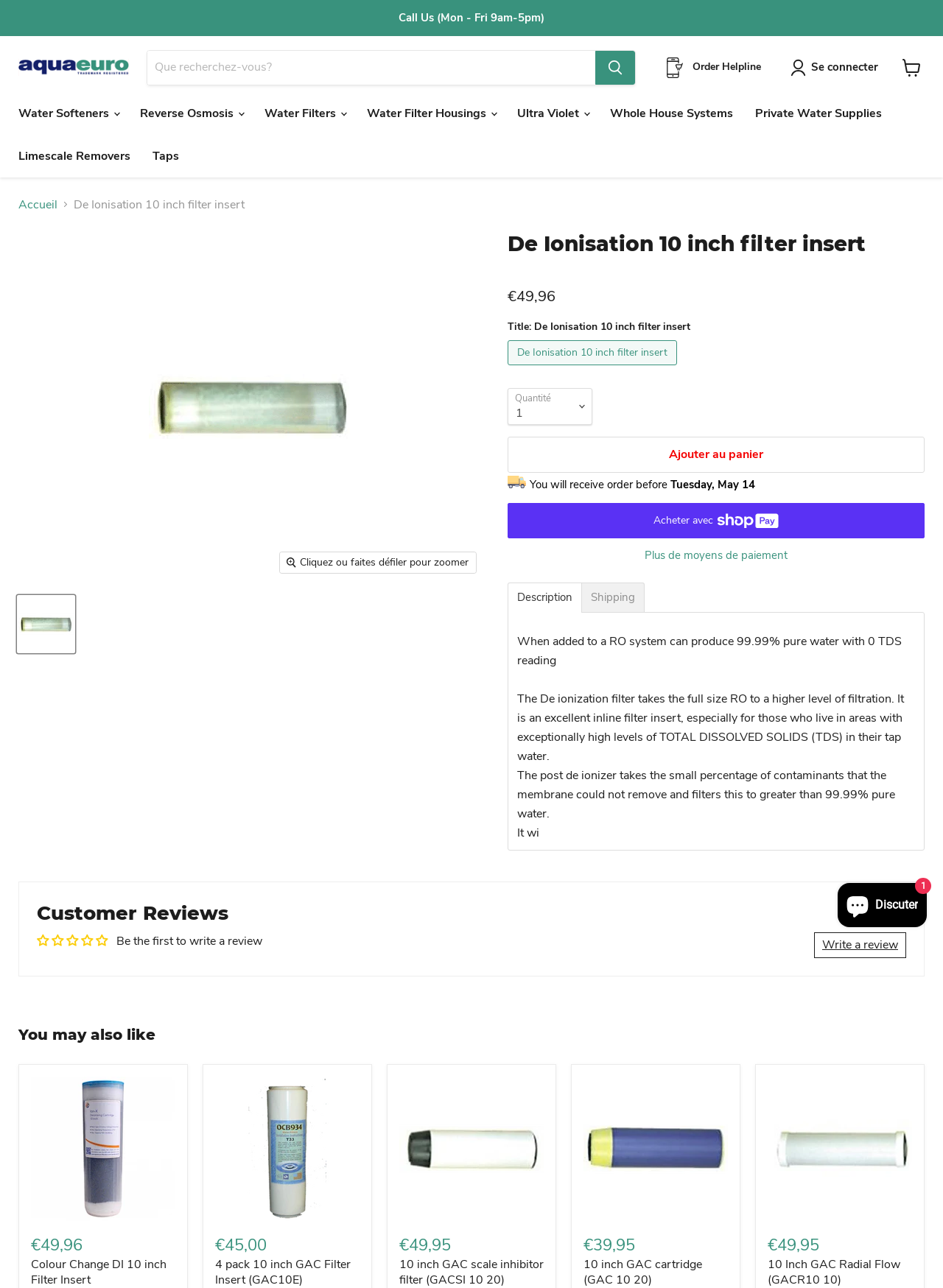What is the principal heading displayed on the webpage?

De Ionisation 10 inch filter insert